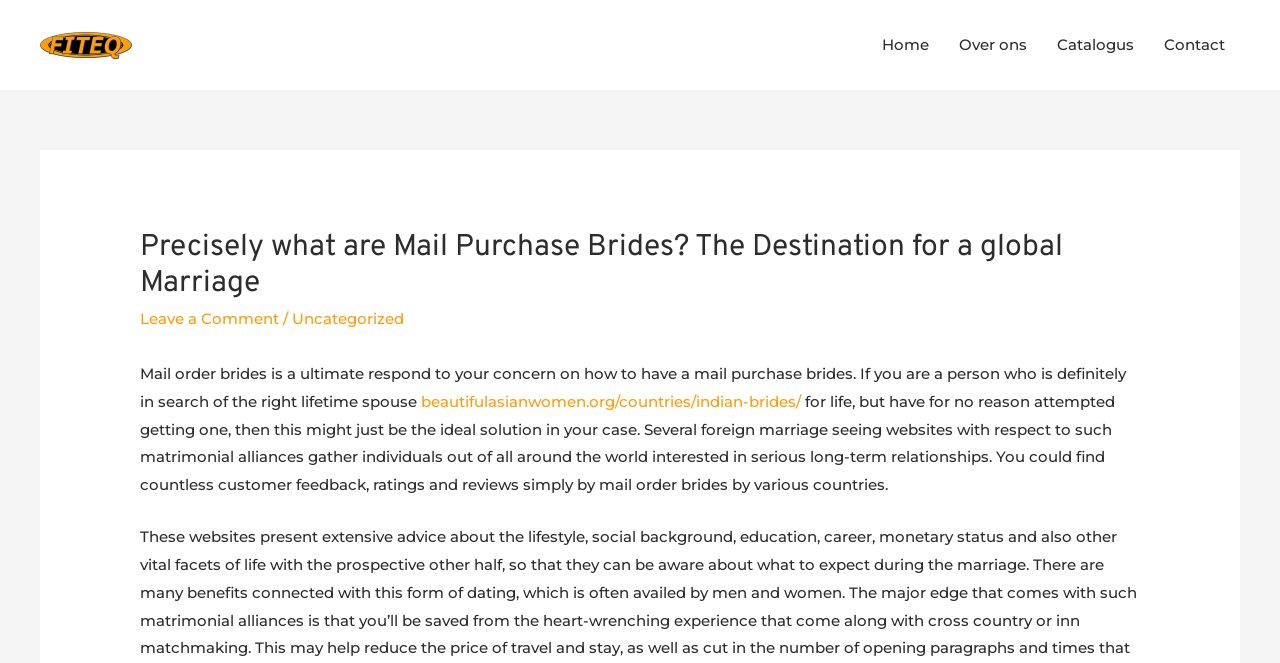Please find the bounding box coordinates of the section that needs to be clicked to achieve this instruction: "Read more about Mail order brides".

[0.109, 0.549, 0.88, 0.619]